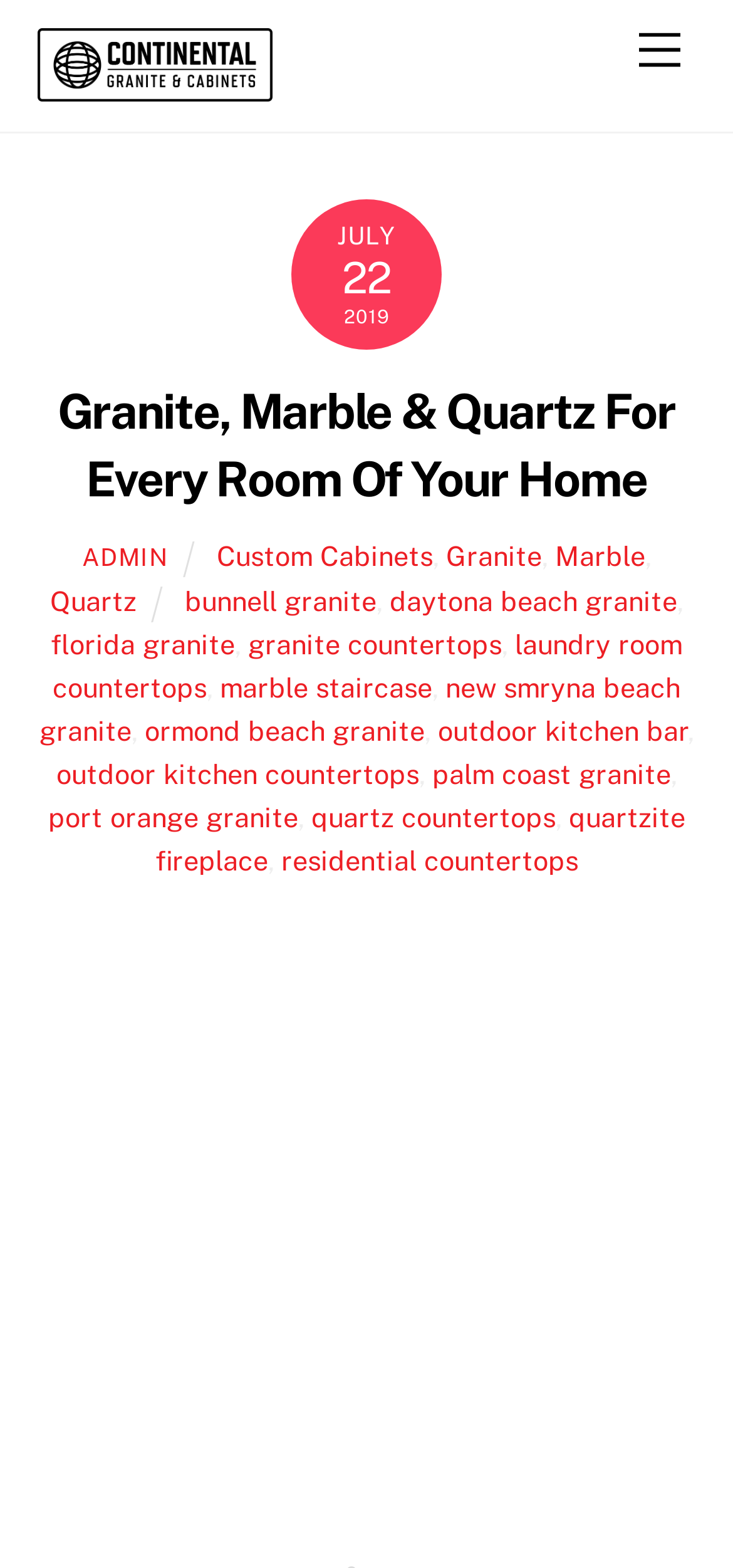Determine the bounding box coordinates of the target area to click to execute the following instruction: "Explore 'Quartz' options."

[0.069, 0.373, 0.187, 0.393]